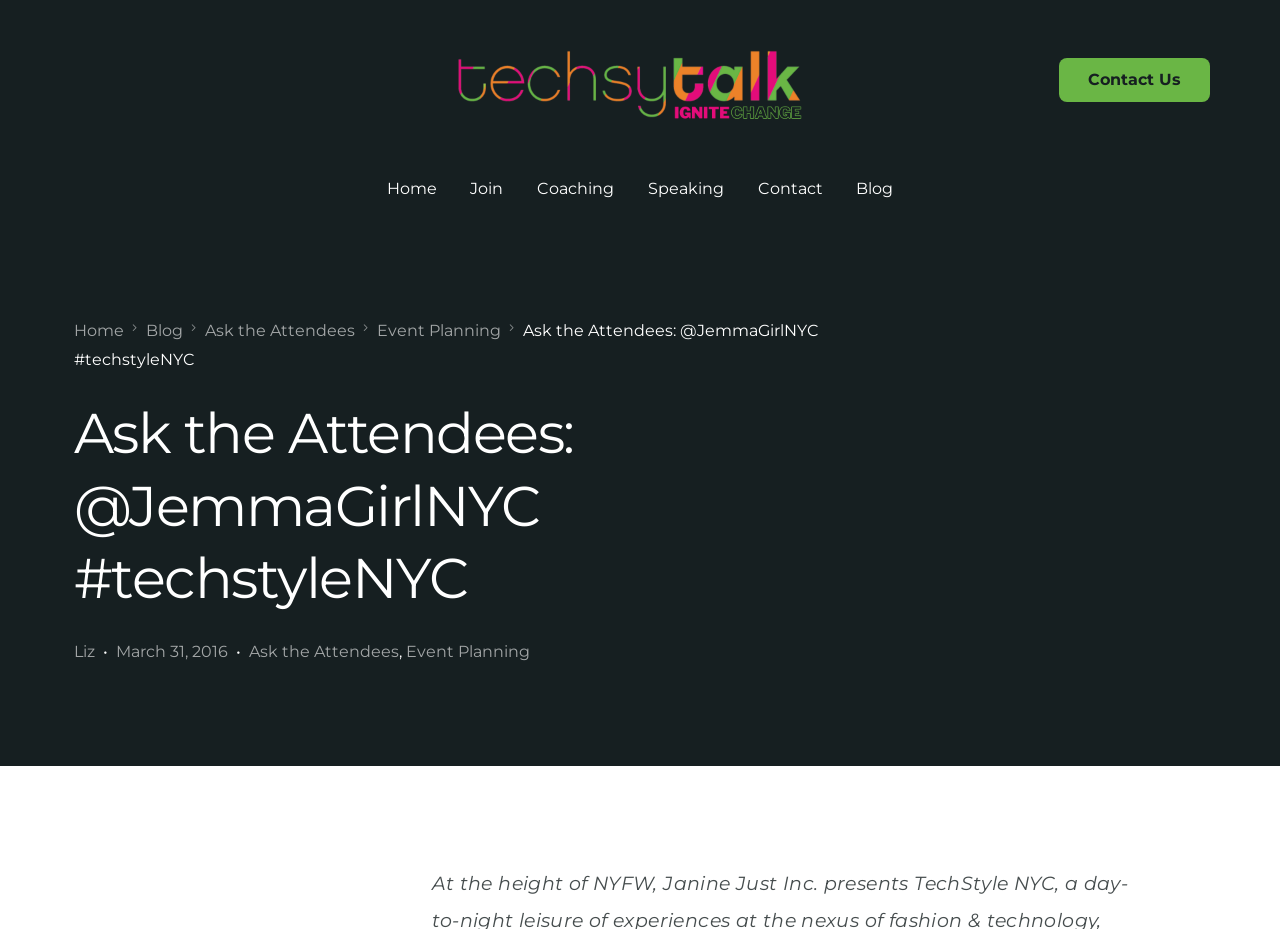Kindly determine the bounding box coordinates for the clickable area to achieve the given instruction: "contact us".

[0.828, 0.062, 0.945, 0.11]